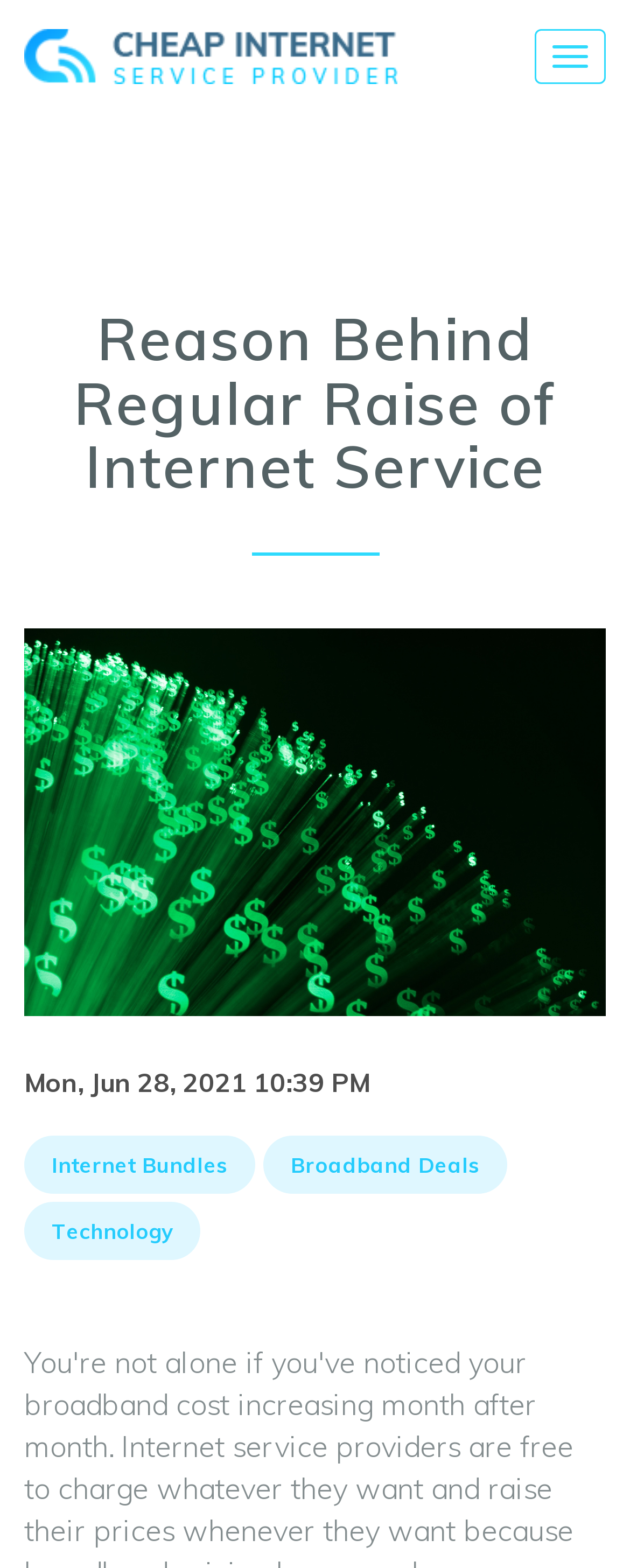Craft a detailed narrative of the webpage's structure and content.

The webpage appears to be an article discussing the reasons behind the regular increase in internet service costs. At the top right corner, there is a button labeled "Toggle navigation". Next to it, on the top left corner, is a logo image with a corresponding link. 

Below the logo, there is a main heading that reads "Reason Behind Regular Raise of Internet Service", which spans the entire width of the page. 

Further down, there is a large image related to the article's topic, taking up most of the page's width. 

On the top left side, below the logo, there is a timestamp indicating when the article was published, "Mon, Jun 28, 2021 10:39 PM". 

Underneath the timestamp, there are three links arranged horizontally: "Internet Bundles", "Broadband Deals", and "Technology". These links are positioned near the top of the page, with "Internet Bundles" on the left, "Broadband Deals" in the middle, and "Technology" on the right.